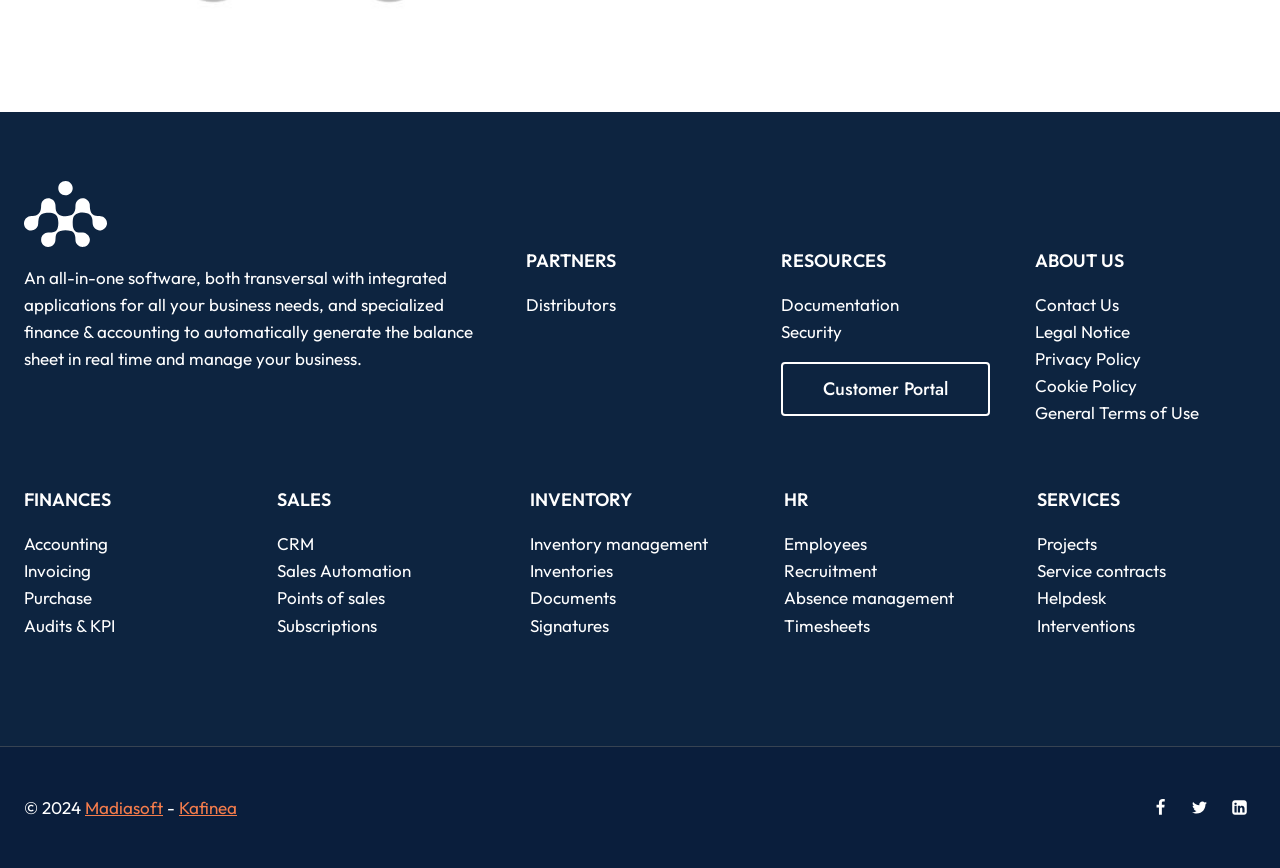Please identify the bounding box coordinates of the clickable area that will allow you to execute the instruction: "Check the 'Facebook' social media page".

[0.894, 0.91, 0.92, 0.95]